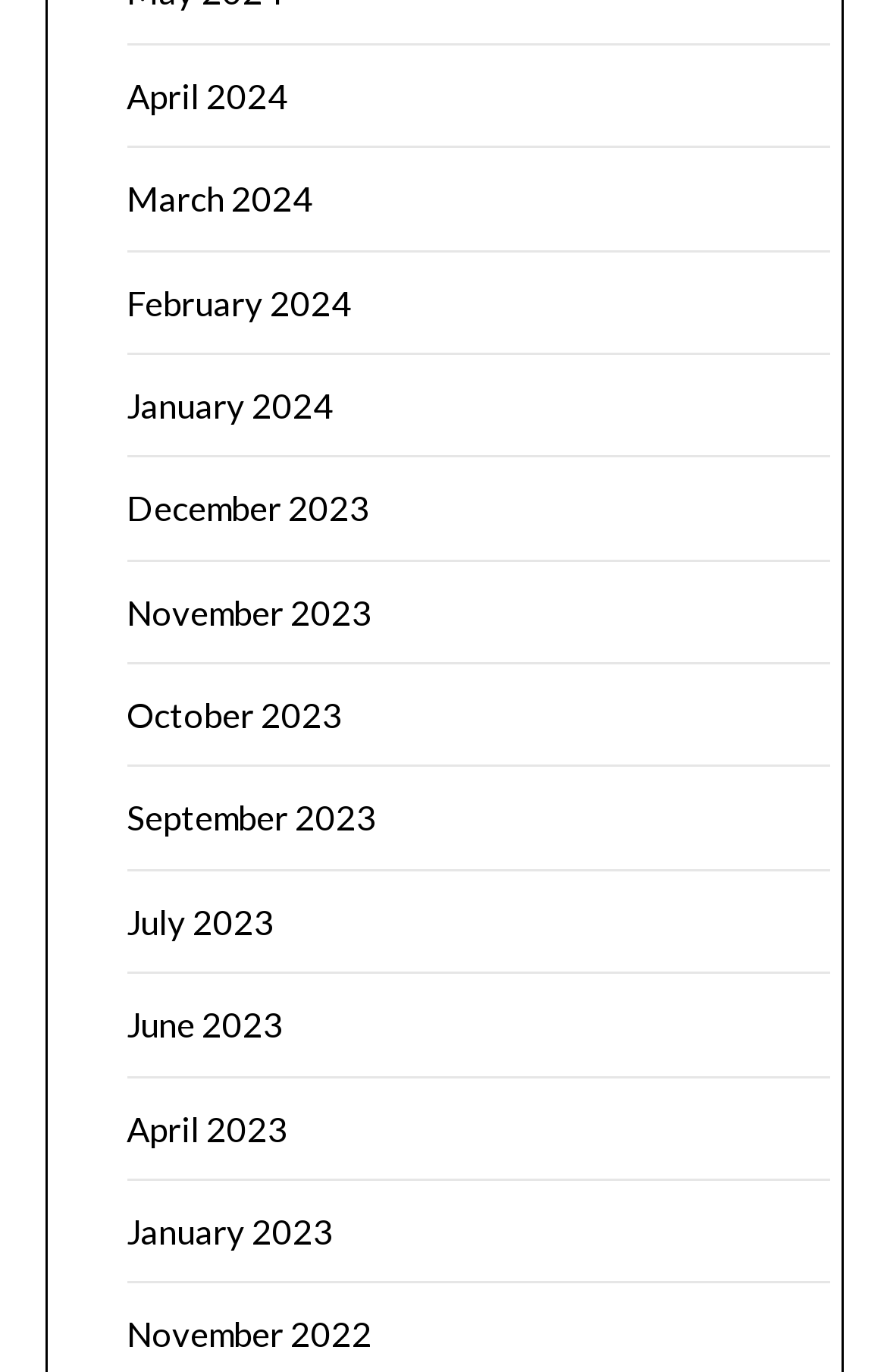Determine the bounding box coordinates of the clickable region to follow the instruction: "access December 2023".

[0.142, 0.355, 0.417, 0.385]